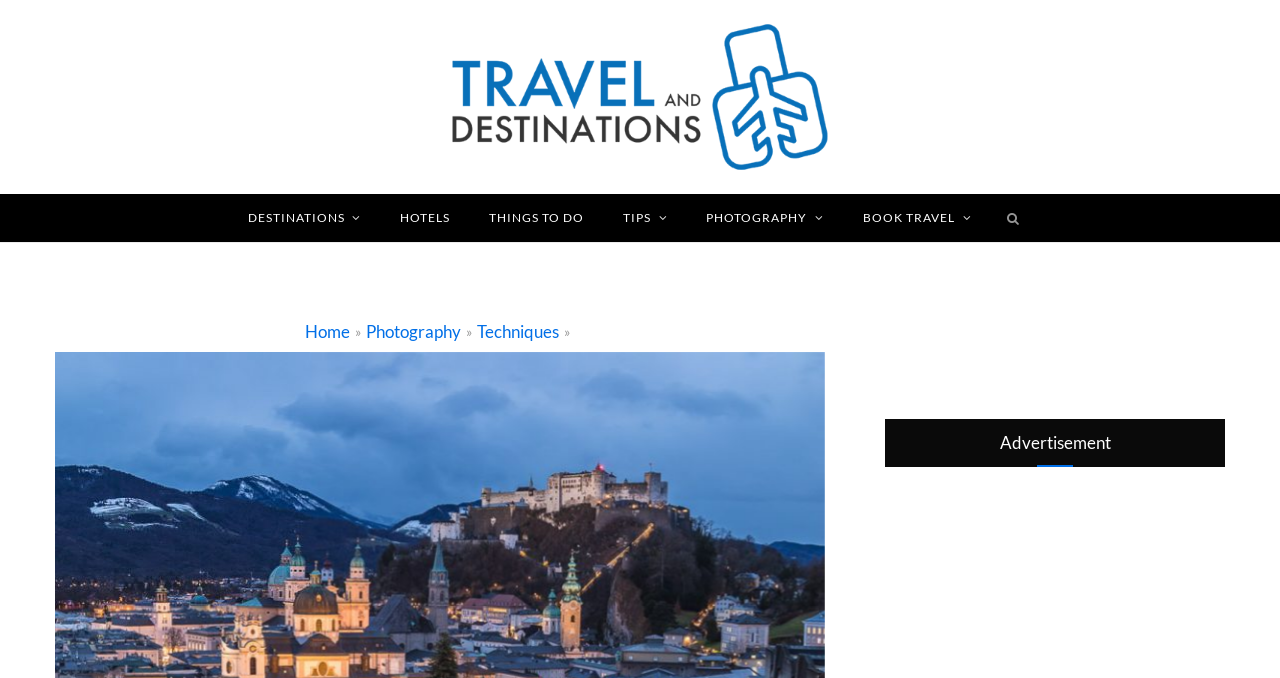Using the provided description aria-label="Search Button", find the bounding box coordinates for the UI element. Provide the coordinates in (top-left x, top-left y, bottom-right x, bottom-right y) format, ensuring all values are between 0 and 1.

[0.787, 0.286, 0.798, 0.357]